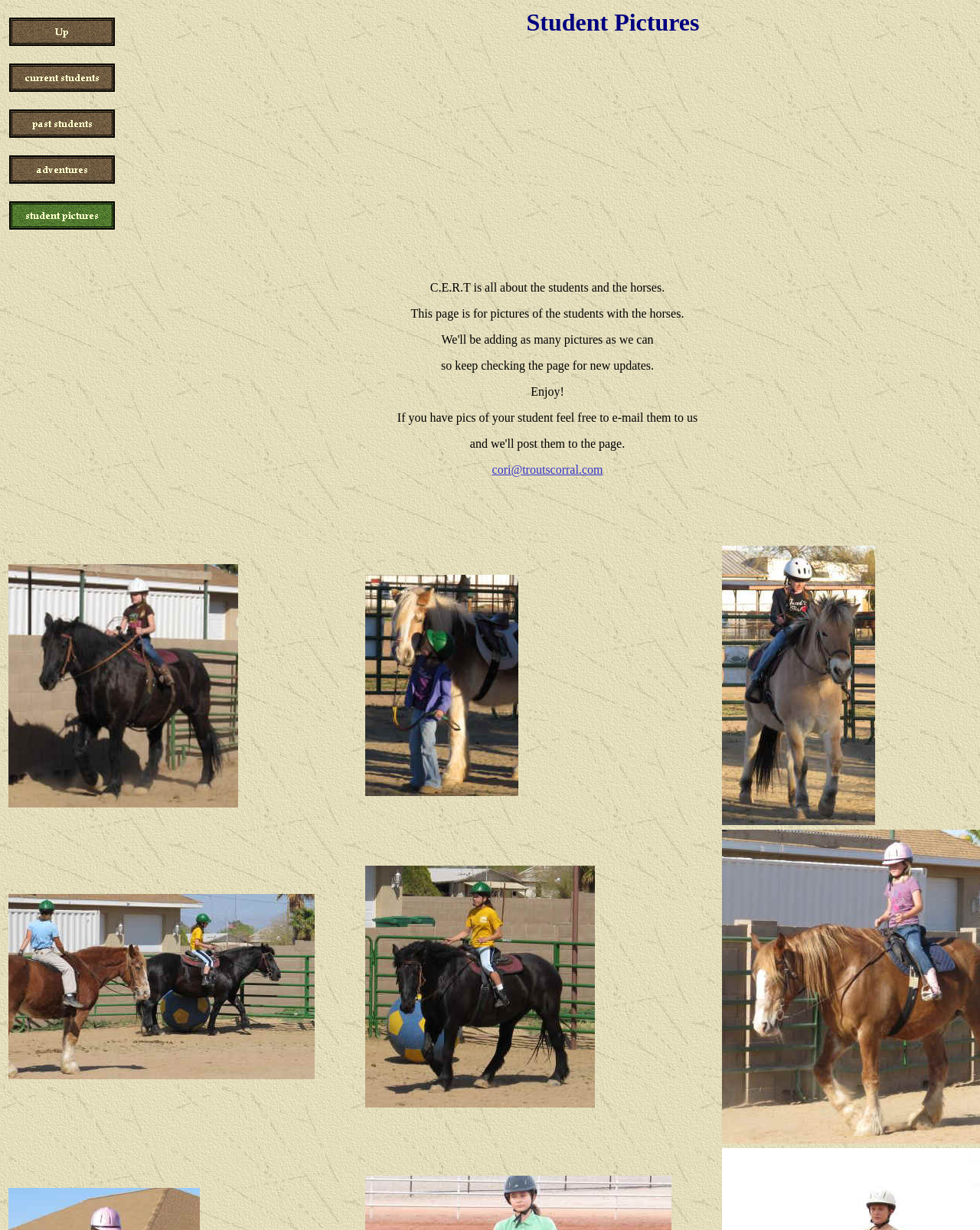Is there a contact email address on the webpage?
Give a one-word or short phrase answer based on the image.

Yes